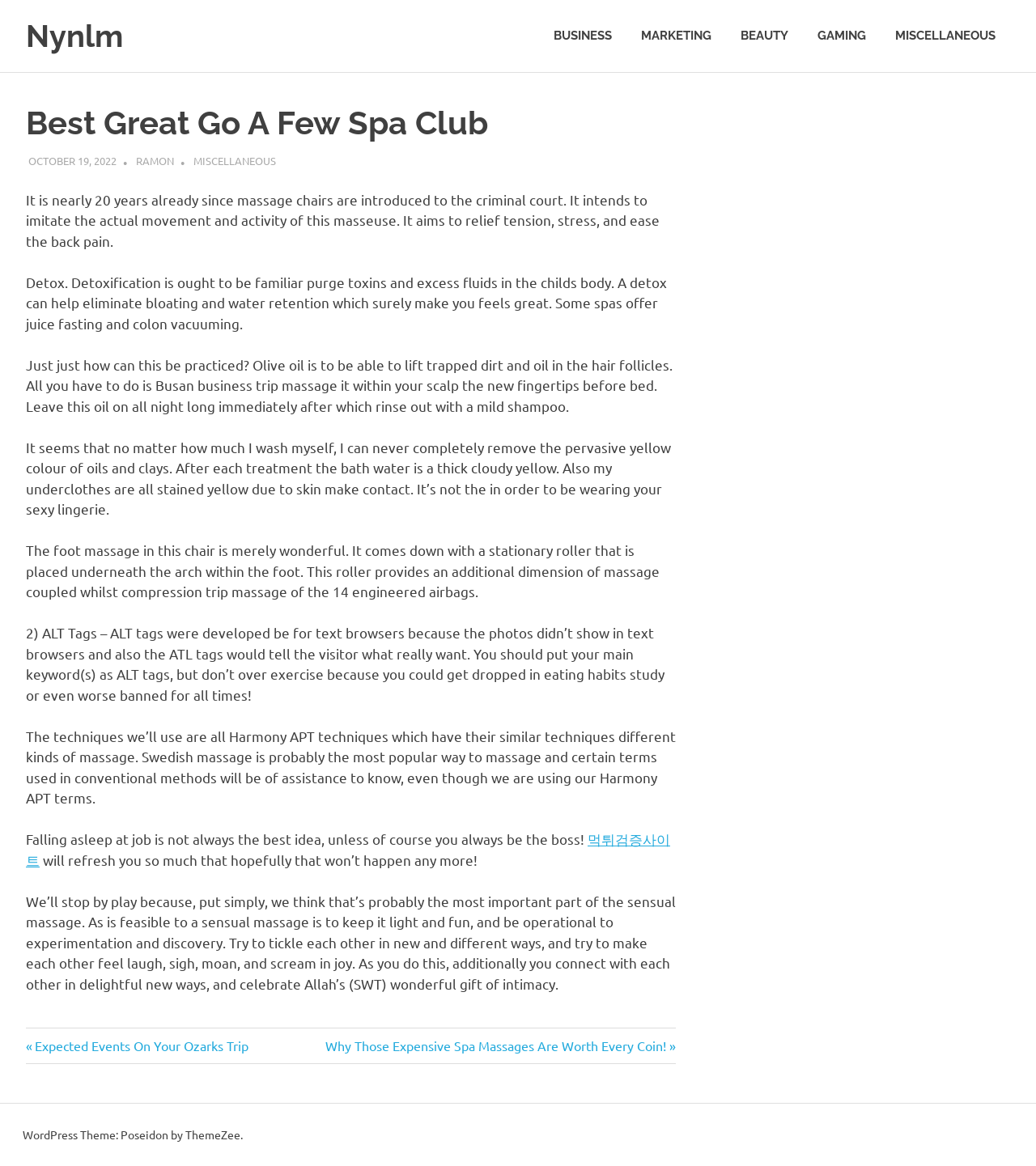What is the purpose of the article?
Refer to the image and provide a one-word or short phrase answer.

To inform about spa and massage